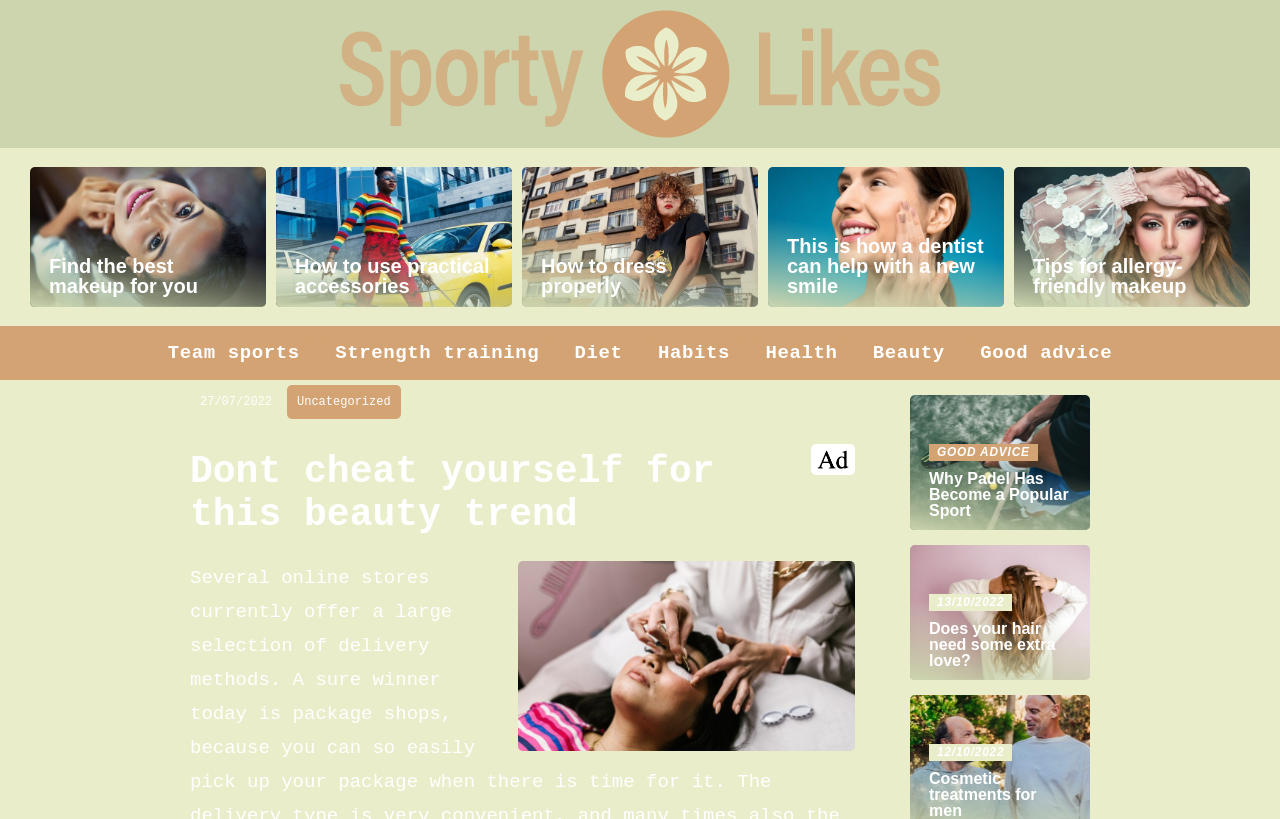Pinpoint the bounding box coordinates of the clickable area needed to execute the instruction: "View the image at the top of the page". The coordinates should be specified as four float numbers between 0 and 1, i.e., [left, top, right, bottom].

[0.266, 0.012, 0.734, 0.168]